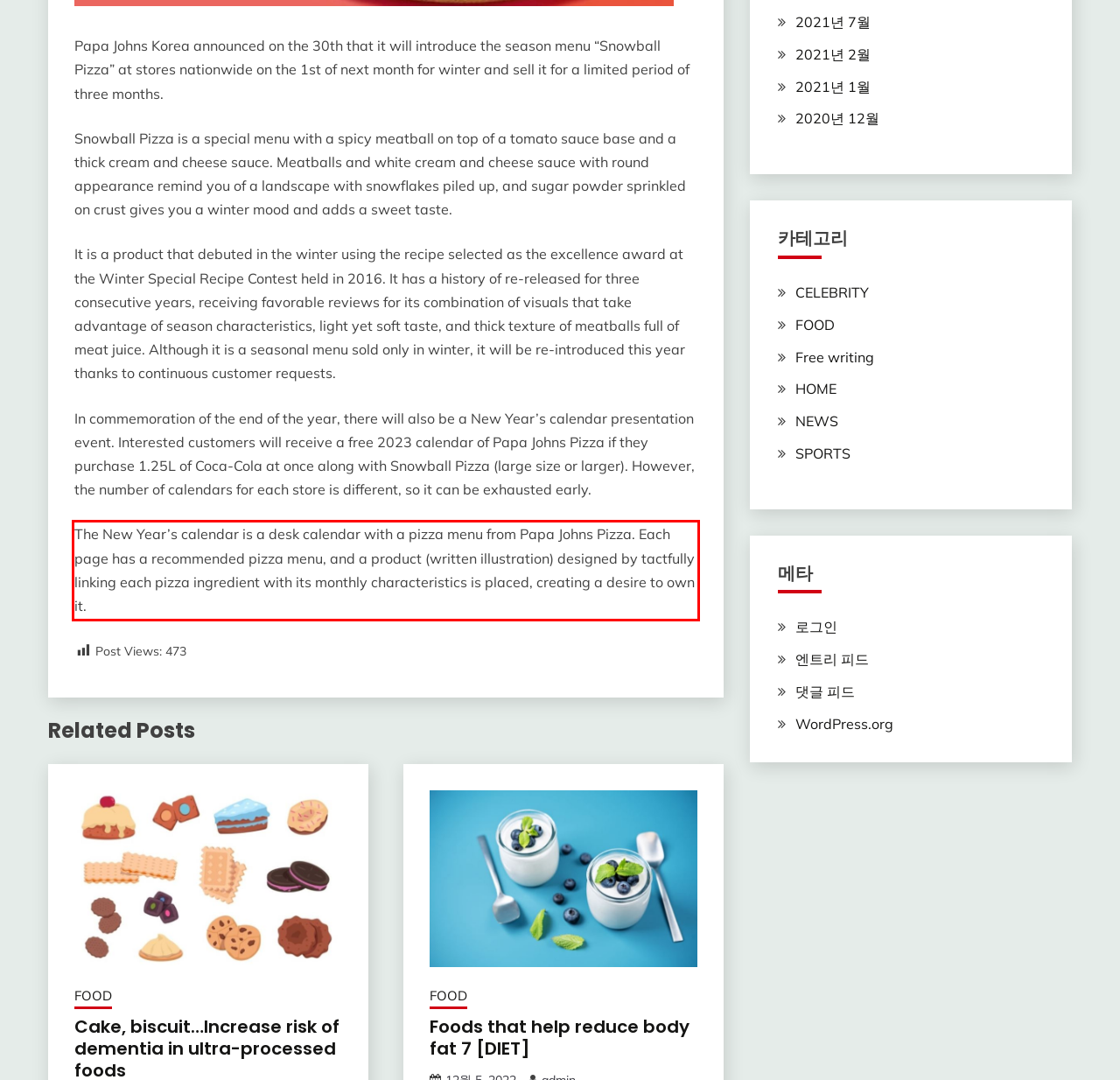Please identify and extract the text from the UI element that is surrounded by a red bounding box in the provided webpage screenshot.

The New Year’s calendar is a desk calendar with a pizza menu from Papa Johns Pizza. Each page has a recommended pizza menu, and a product (written illustration) designed by tactfully linking each pizza ingredient with its monthly characteristics is placed, creating a desire to own it.